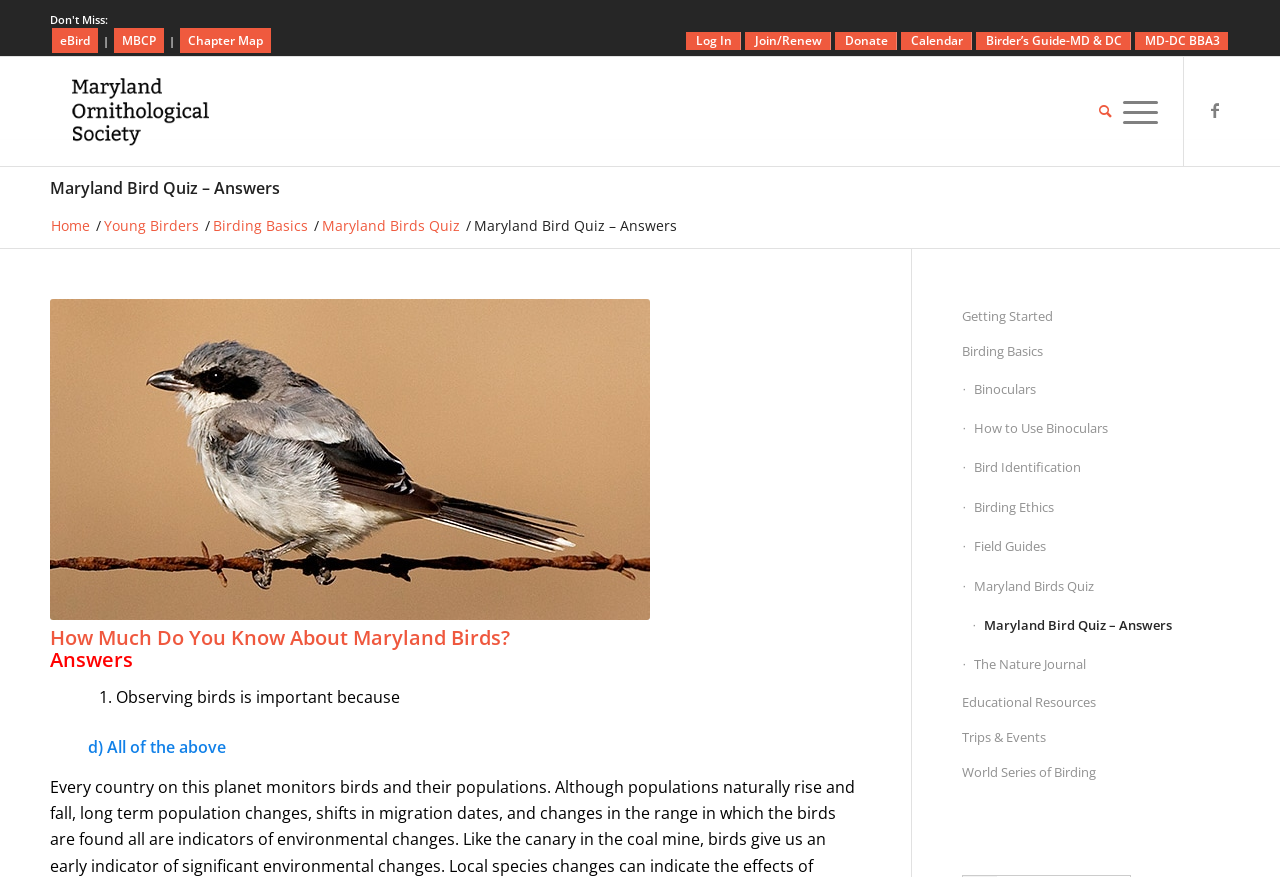Generate a comprehensive description of the webpage.

The webpage is about the Maryland Bird Quiz and its answers, provided by the Maryland Ornithological Society. At the top, there is a horizontal menu with several options, including "Log In", "Join/Renew", "Donate", "Calendar", "Birder's Guide-MD & DC", and "MD-DC BBA3". Below the menu, there are links to "eBird", "MBCP", and "Chapter Map".

On the left side, there is a vertical menu with a search bar and a menu item labeled "Menu". Above the vertical menu, there is an image of the Maryland Ornithological Society's logo. On the right side, there are social media links, including a link to Facebook.

The main content of the webpage is divided into two sections. The first section has a heading "Maryland Bird Quiz – Answers" and a subheading "How Much Do You Know About Maryland Birds? Answers". Below the subheading, there is a list with a single item, "Observing birds is important because d) All of the above". 

The second section has a series of links to various resources, including "Getting Started", "Birding Basics", "Binoculars", "How to Use Binoculars", "Bird Identification", "Birding Ethics", "Field Guides", "Maryland Birds Quiz", and "The Nature Journal". These links are arranged in a vertical column, taking up most of the page's width.